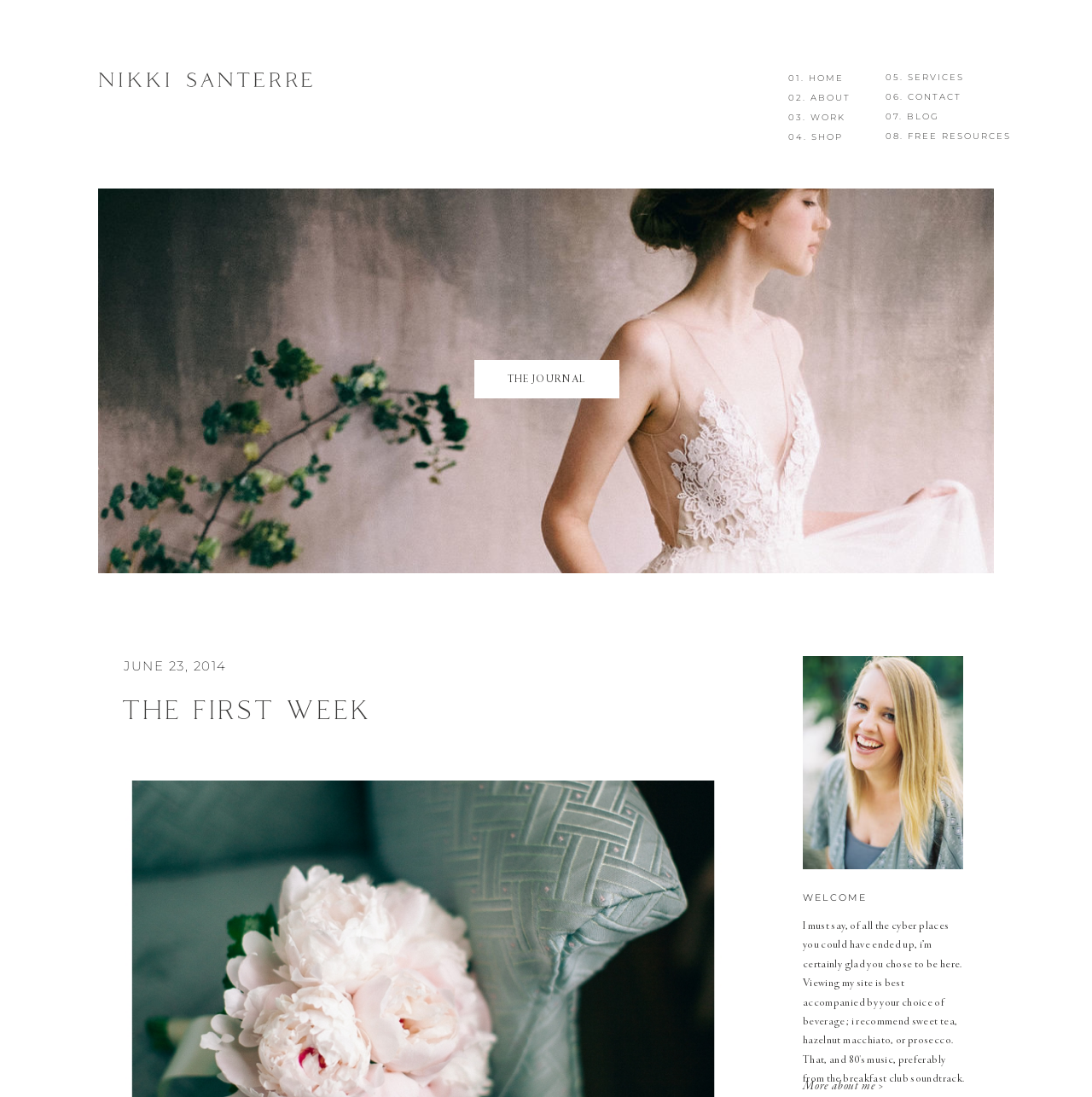Determine the bounding box coordinates of the clickable region to execute the instruction: "explore the shop". The coordinates should be four float numbers between 0 and 1, denoted as [left, top, right, bottom].

[0.722, 0.118, 0.802, 0.131]